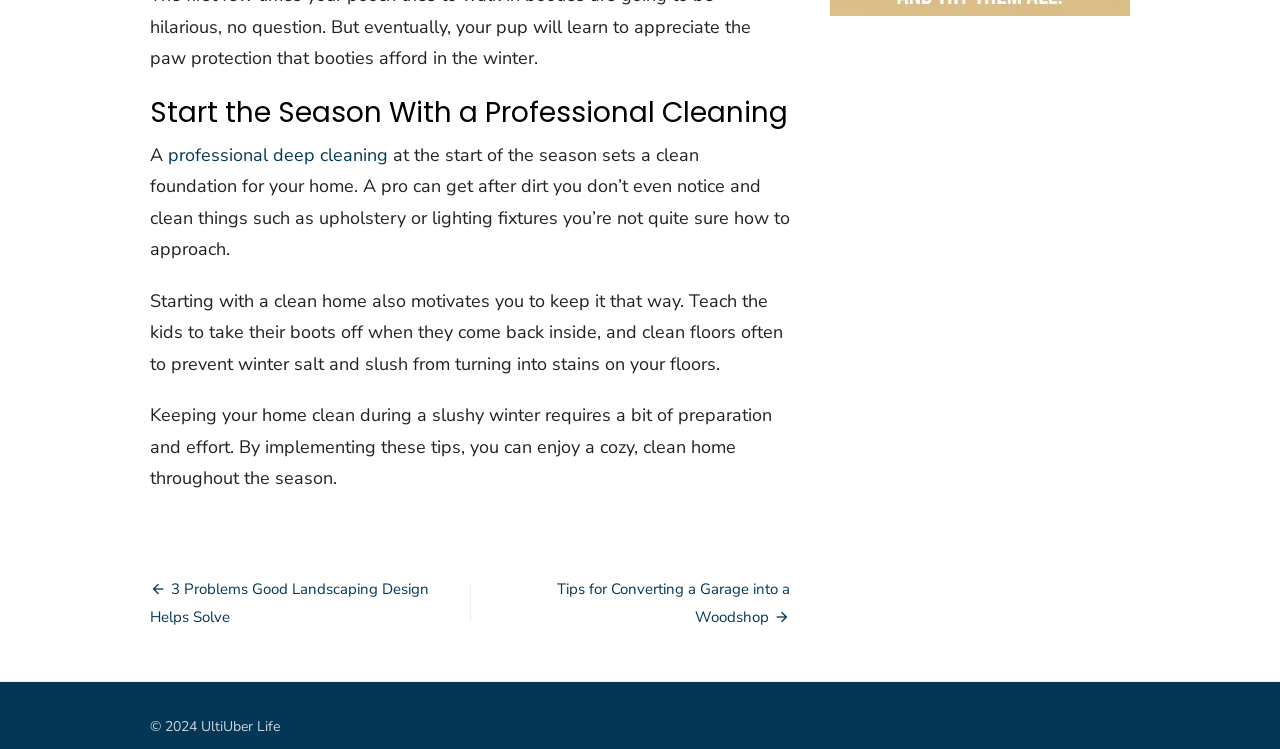Using the description "professional deep cleaning", locate and provide the bounding box of the UI element.

[0.131, 0.191, 0.303, 0.223]